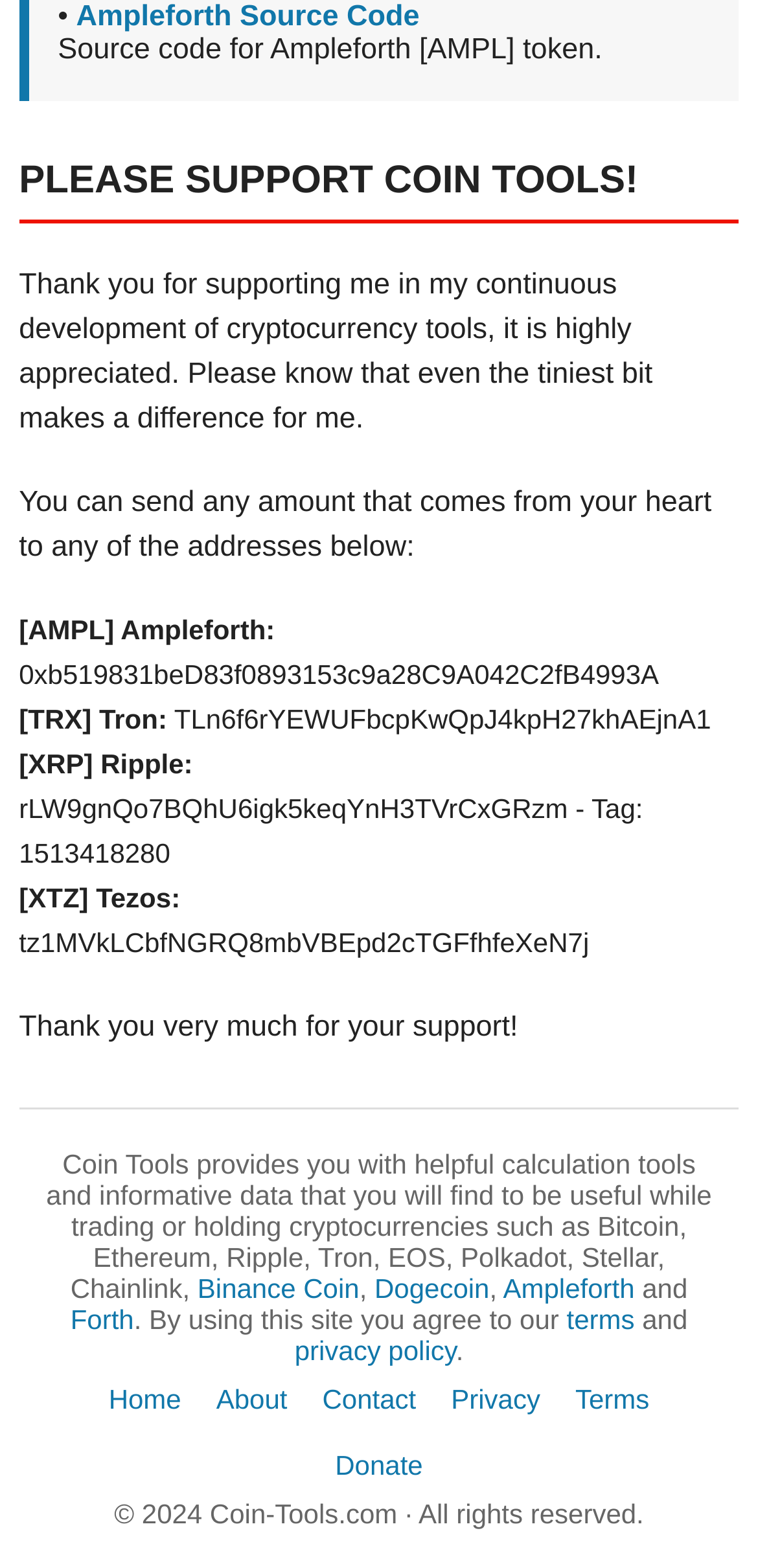Examine the image carefully and respond to the question with a detailed answer: 
What is the tone of the author?

The tone of the author appears to be appreciative, as indicated by the text 'Thank you very much for your support!' and the emphasis on the importance of even small donations.